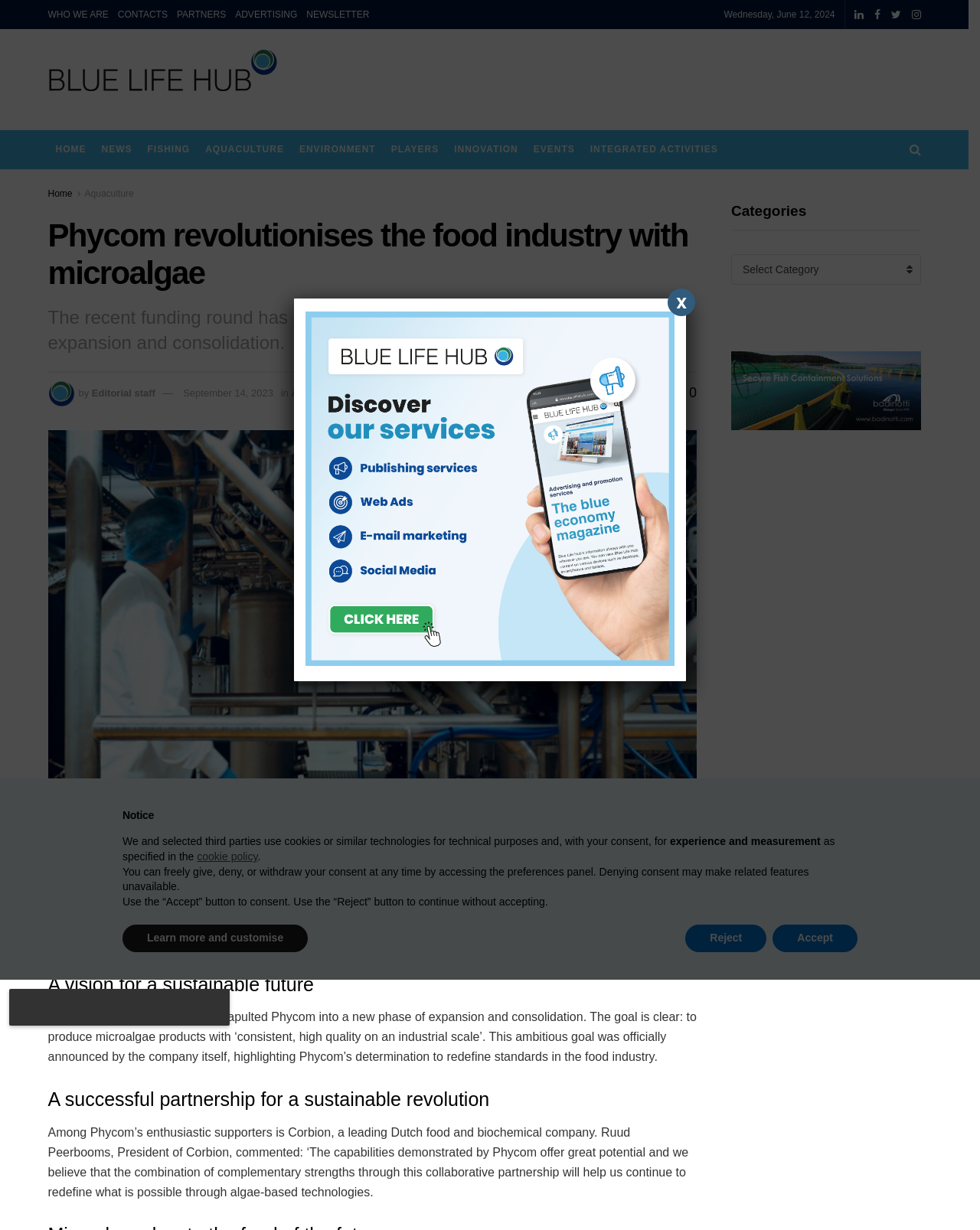Construct a thorough caption encompassing all aspects of the webpage.

The webpage is about Phycom, a company that revolutionizes the food industry with microalgae. At the top, there are several links to different sections of the website, including "WHO WE ARE", "CONTACTS", "PARTNERS", "ADVERTISING", and "NEWSLETTER". Below these links, there is a date "Wednesday, June 12, 2024" and a logo "BlueLifeHub" with a link to the homepage.

The main content of the webpage is divided into several sections. The first section has a heading "Phycom revolutionises the food industry with microalgae" and a subheading "The recent funding round has catapulted Phycom into a new phase of expansion and consolidation." Below this, there is an image of the editorial staff and a link to the author's name.

The next section has a heading "A vision for a sustainable future" and a paragraph of text describing Phycom's goal to produce microalgae products with high quality on an industrial scale. Following this, there is a section with a heading "A successful partnership for a sustainable revolution" and a quote from Ruud Peerbooms, President of Corbion, a leading Dutch food and biochemical company.

On the right side of the webpage, there is a section with a heading "Categories" and a dropdown menu to select a category. Below this, there is a modal dialog with a notice about cookies and privacy policy.

At the bottom of the webpage, there is a footer with links to different sections of the website, including "HOME", "NEWS", "FISHING", "AQUACULTURE", "ENVIRONMENT", "PLAYERS", "INNOVATION", "EVENTS", and "INTEGRATED ACTIVITIES".